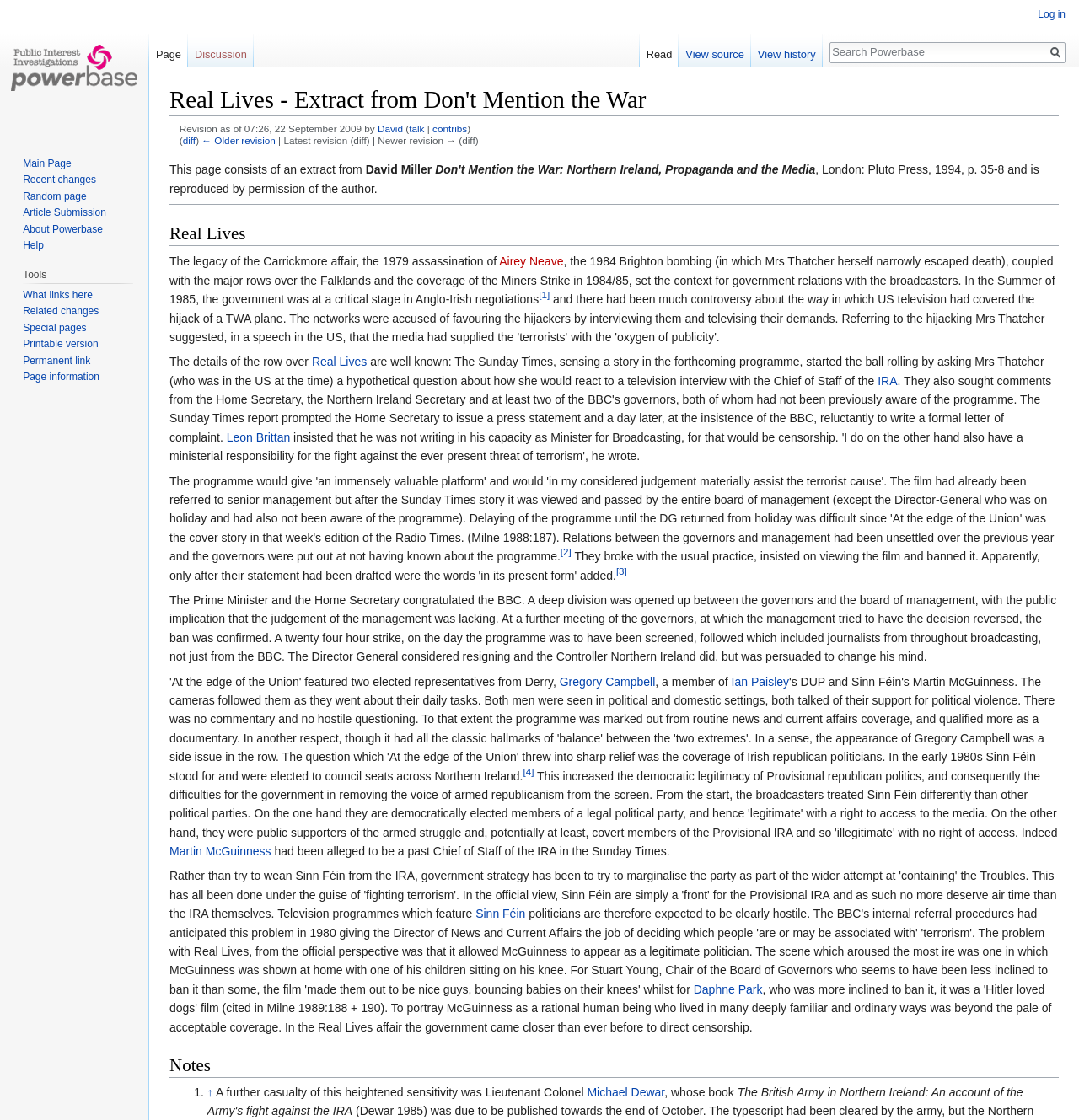Can you extract the primary headline text from the webpage?

Real Lives - Extract from Don't Mention the War